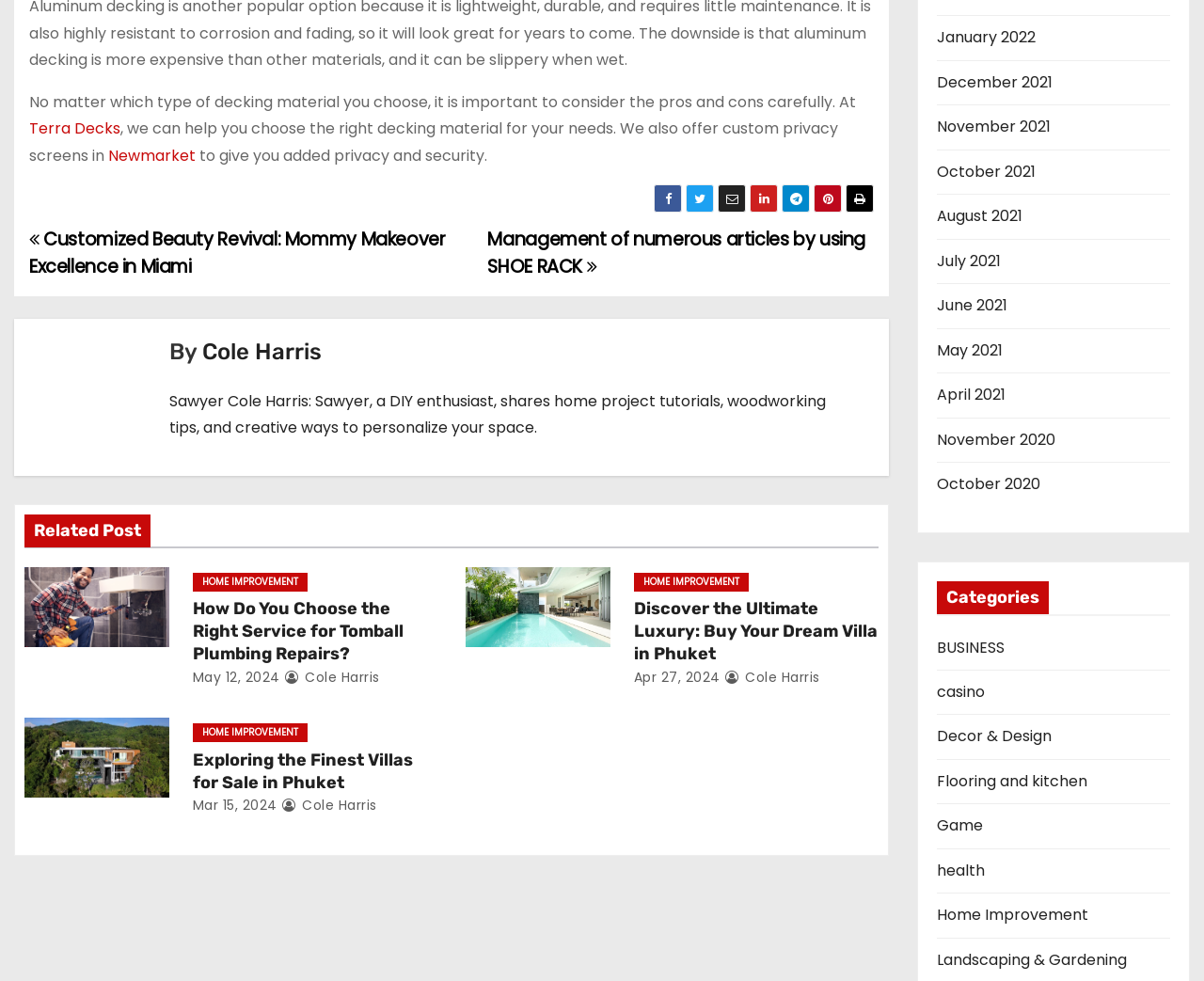Locate the bounding box coordinates of the element that should be clicked to execute the following instruction: "Read the article by Cole Harris".

[0.168, 0.345, 0.267, 0.372]